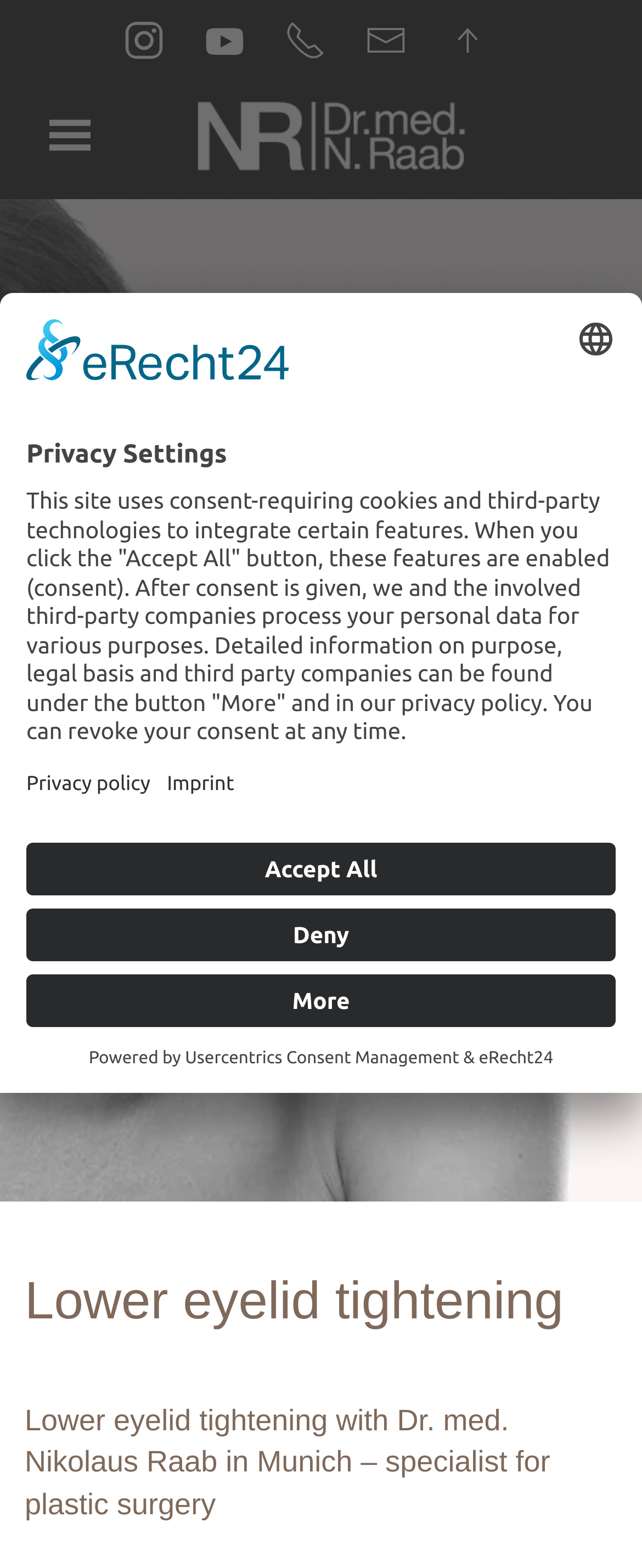Identify the main title of the webpage and generate its text content.

Lower eyelid tightening